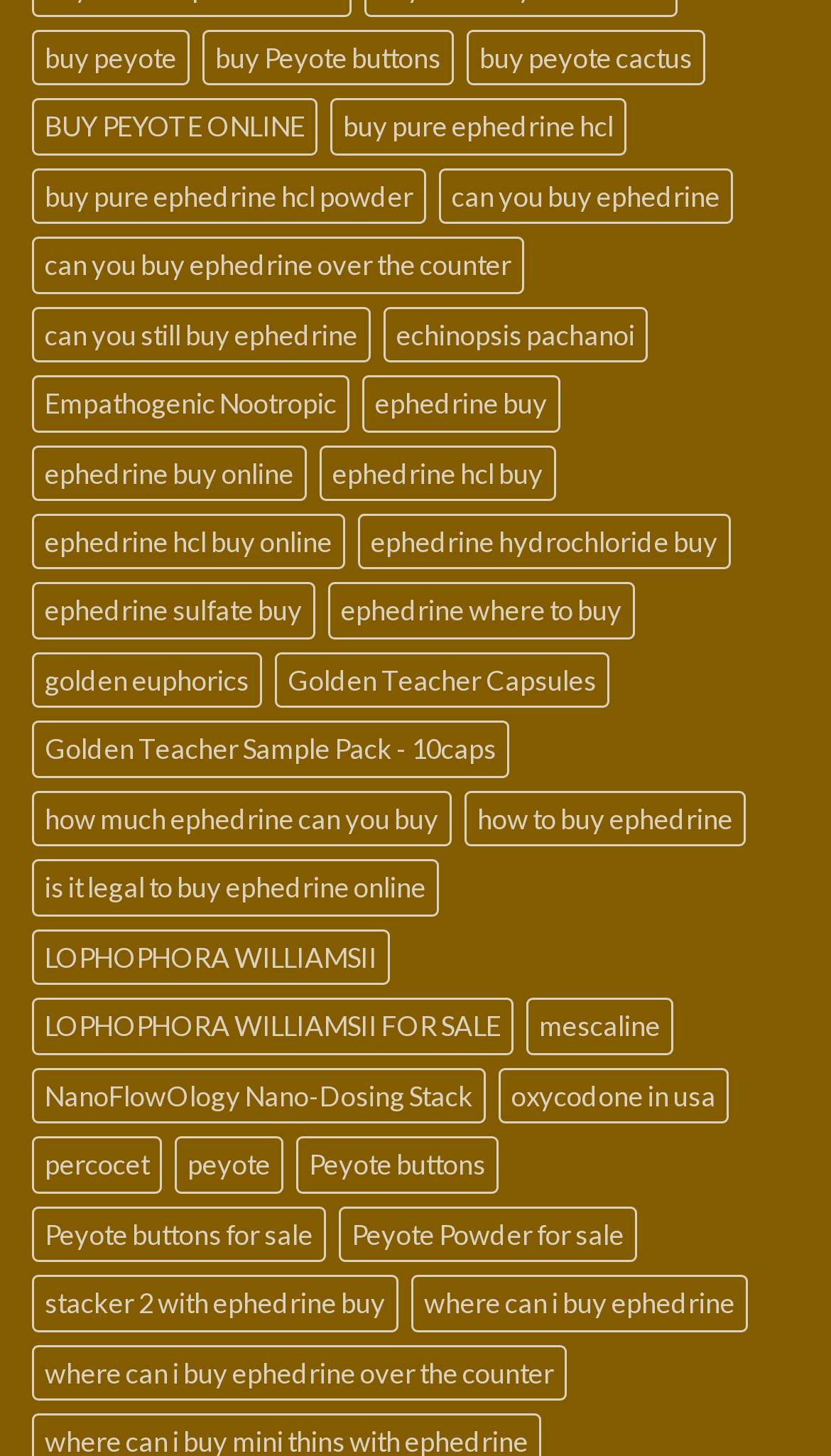Using the given element description, provide the bounding box coordinates (top-left x, top-left y, bottom-right x, bottom-right y) for the corresponding UI element in the screenshot: LOPHOPHORA WILLIAMSII

[0.038, 0.638, 0.469, 0.677]